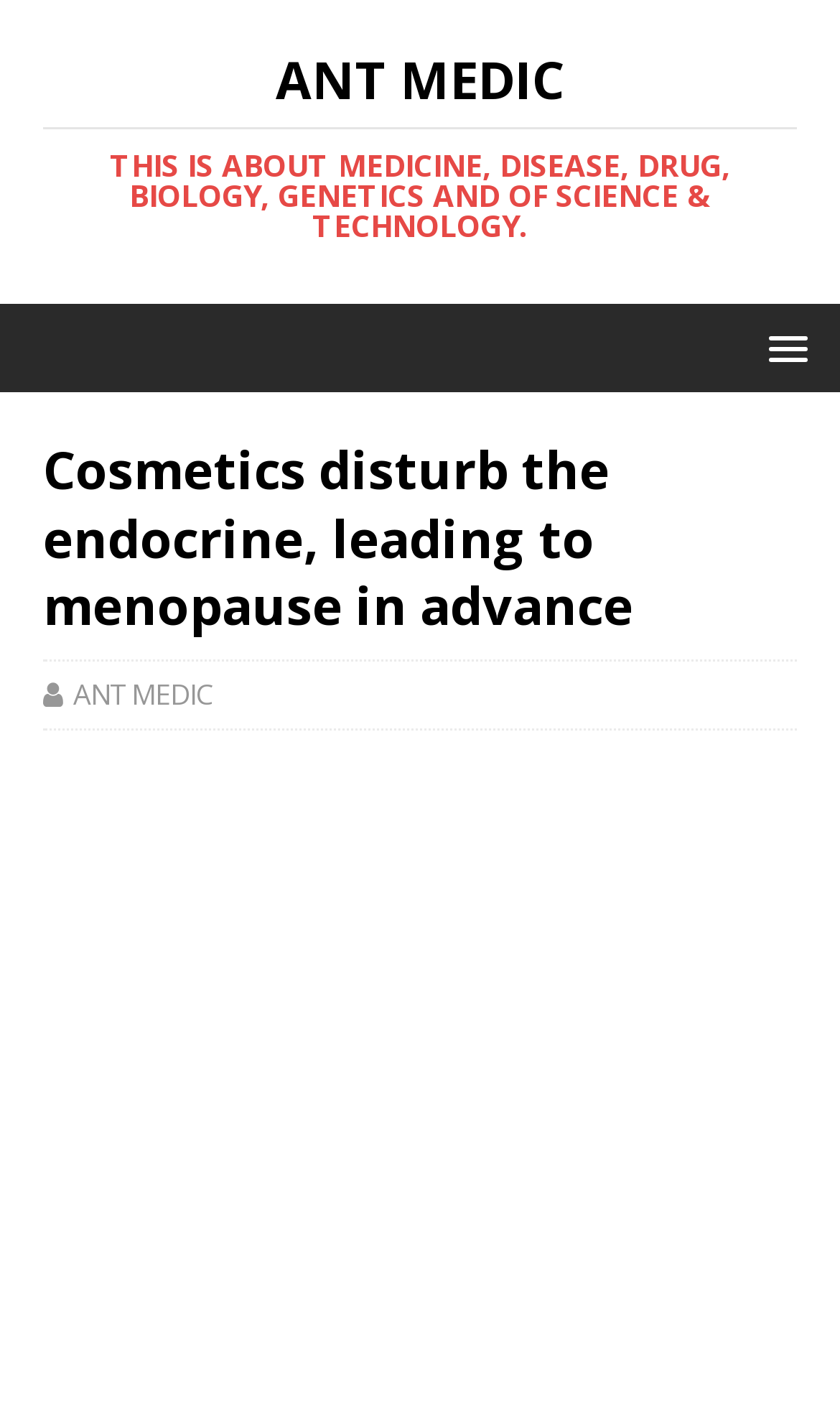What is the title of the article on this webpage?
With the help of the image, please provide a detailed response to the question.

The title of the article on this webpage can be found in the header element with the text 'Cosmetics disturb the endocrine, leading to menopause in advance', which is located in the bottom section of the webpage.